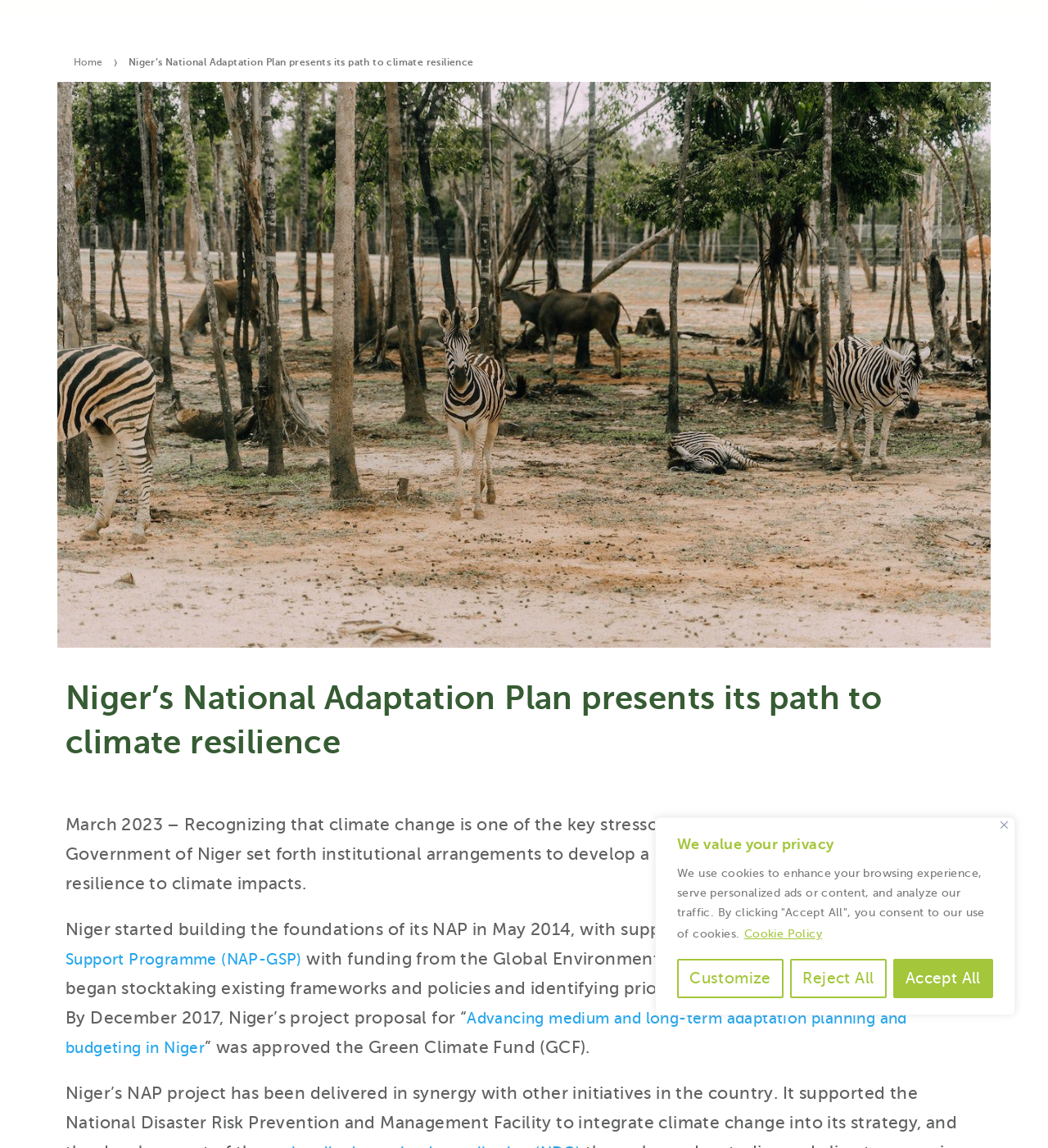Locate the bounding box coordinates of the area where you should click to accomplish the instruction: "Learn more about National Adaptation Plan (NAP)".

[0.624, 0.737, 0.847, 0.752]